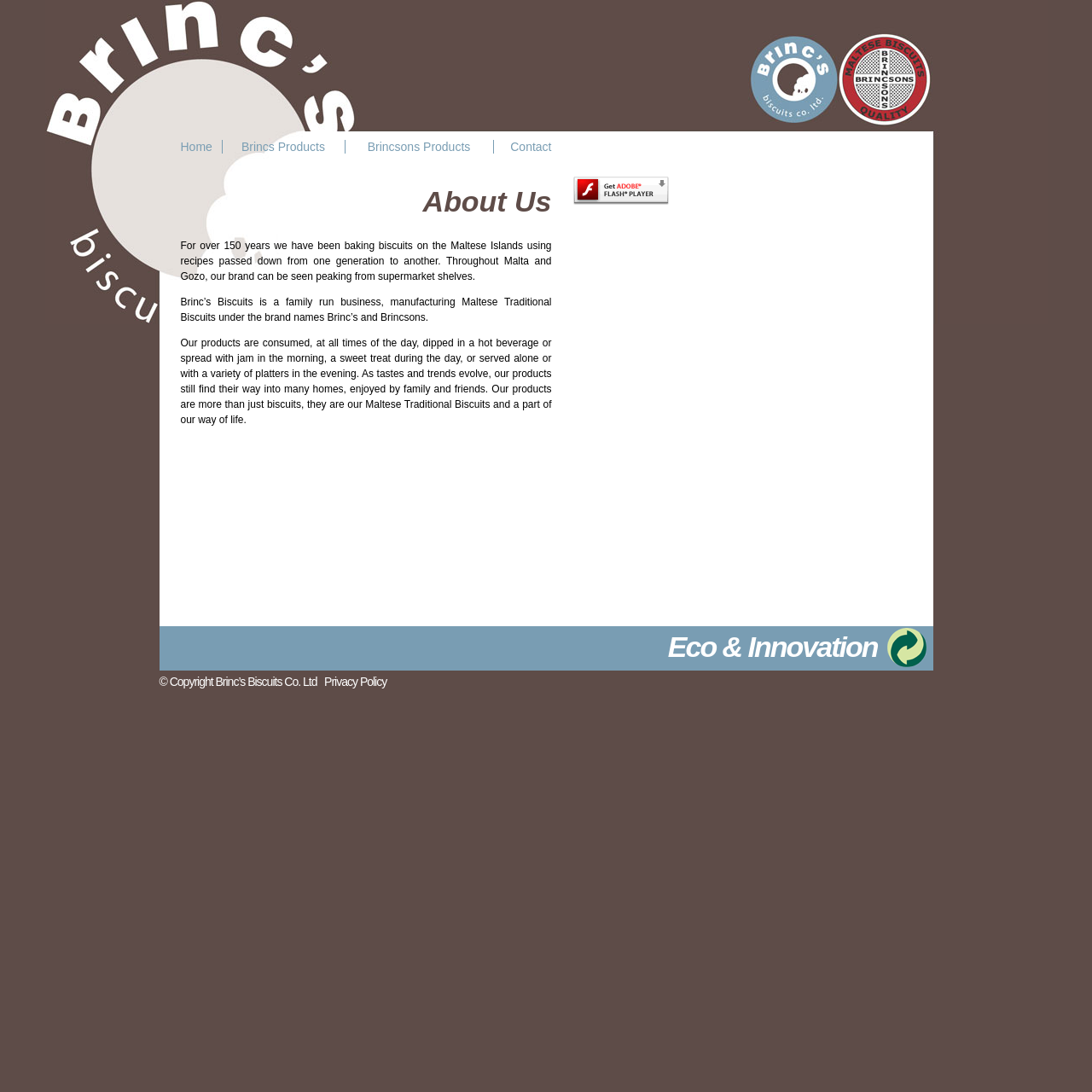Answer in one word or a short phrase: 
What is the main product of the company?

Traditional Maltese Biscuits